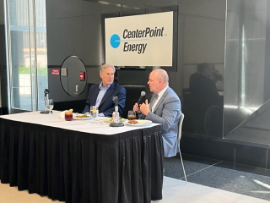Describe all the elements in the image extensively.

In this image, two individuals are seated at a table during an event held at CenterPoint Energy Tower in Houston. The backdrop prominently features the CenterPoint Energy logo, indicating the corporate setting of the discussion. One of the participants, dressed in a sharp blue suit, speaks into a microphone, while the other, in a light gray suit, attentively listens. A tablecloth covers their table, which hosts a few dishes and beverages, suggesting an informal yet professional atmosphere. This gathering is part of ongoing energy policy discussions, indicative of CenterPoint Energy's commitment to engaging with policymakers and influencing the public policy process.